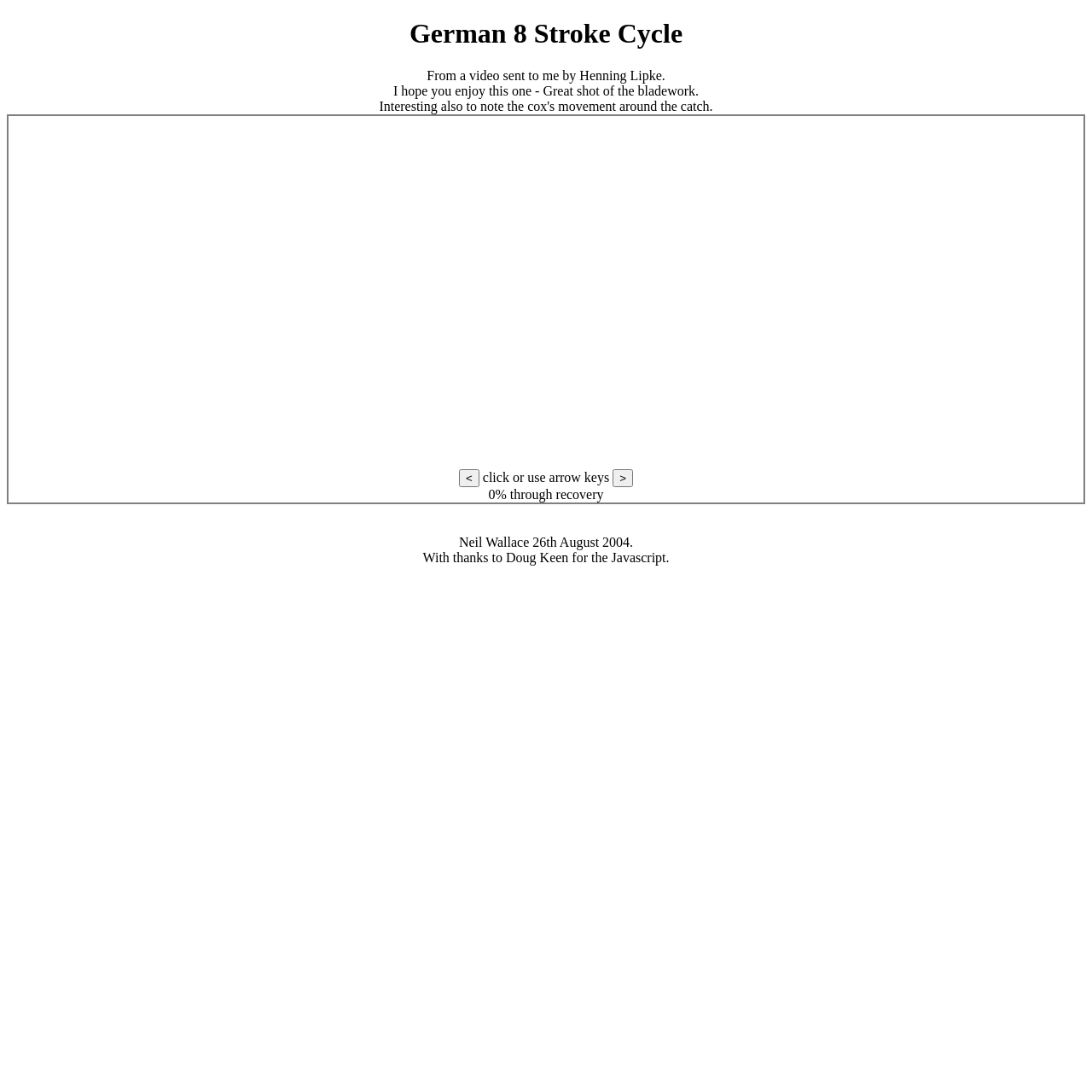What is the purpose of the buttons '<' and '>'?
Based on the image content, provide your answer in one word or a short phrase.

Cycle through frames